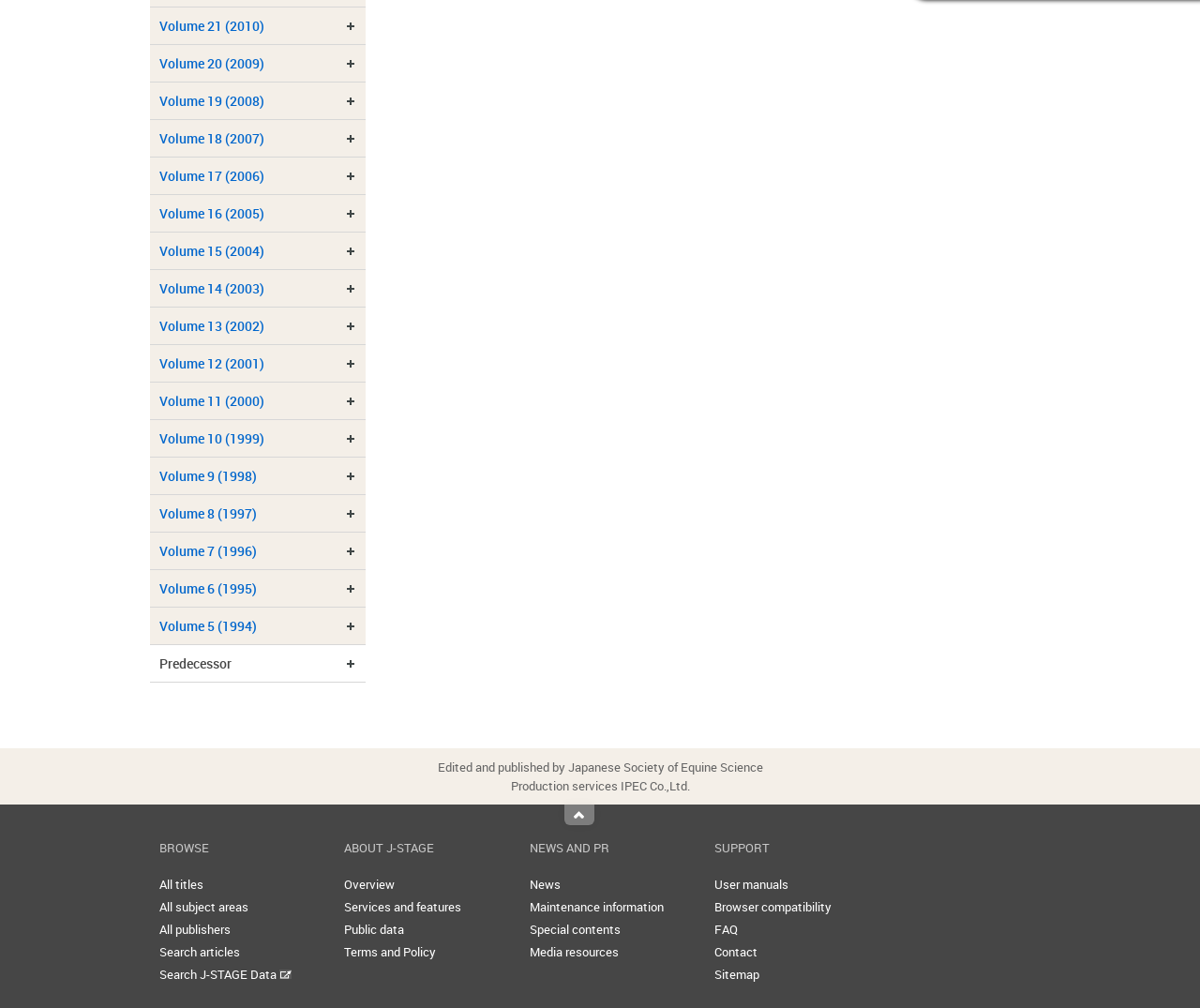Please identify the bounding box coordinates of the element that needs to be clicked to execute the following command: "Browse Volume 21". Provide the bounding box using four float numbers between 0 and 1, formatted as [left, top, right, bottom].

[0.133, 0.017, 0.22, 0.034]